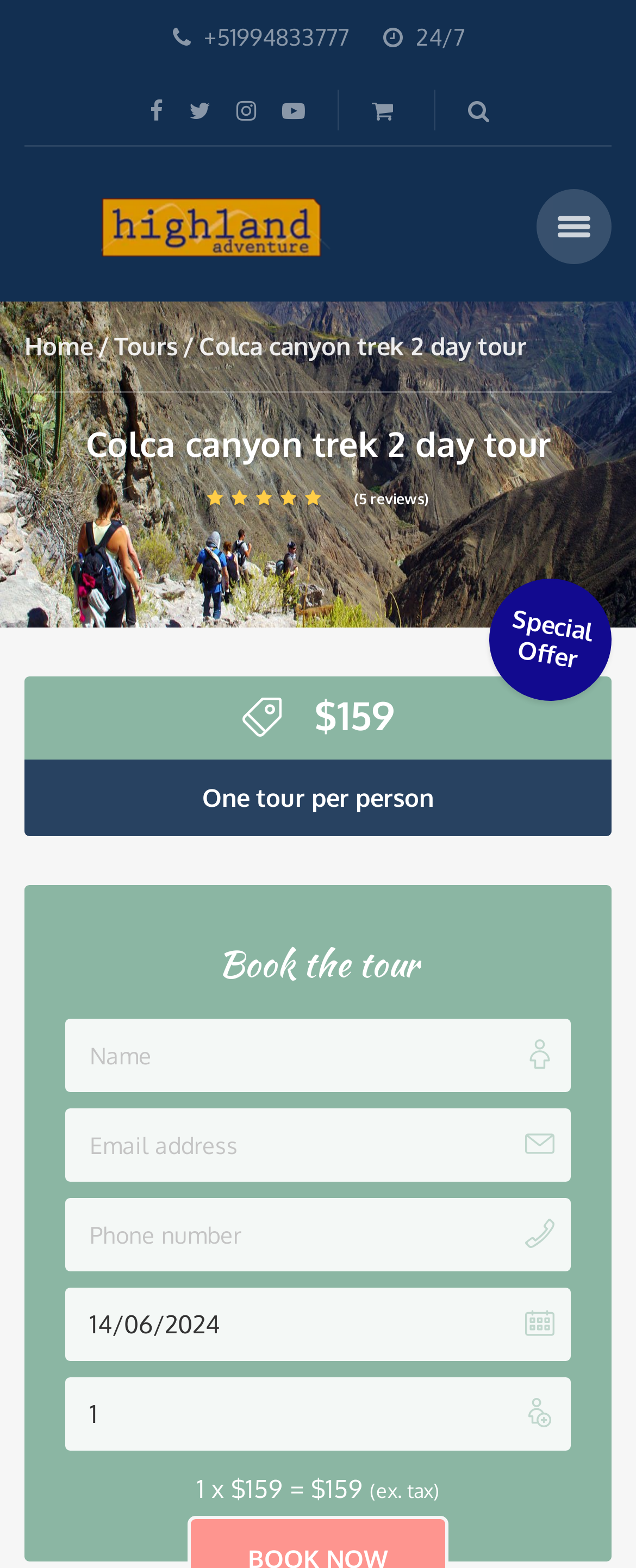Locate the bounding box coordinates of the region to be clicked to comply with the following instruction: "Click the WhatsApp icon". The coordinates must be four float numbers between 0 and 1, in the form [left, top, right, bottom].

[0.233, 0.061, 0.256, 0.079]